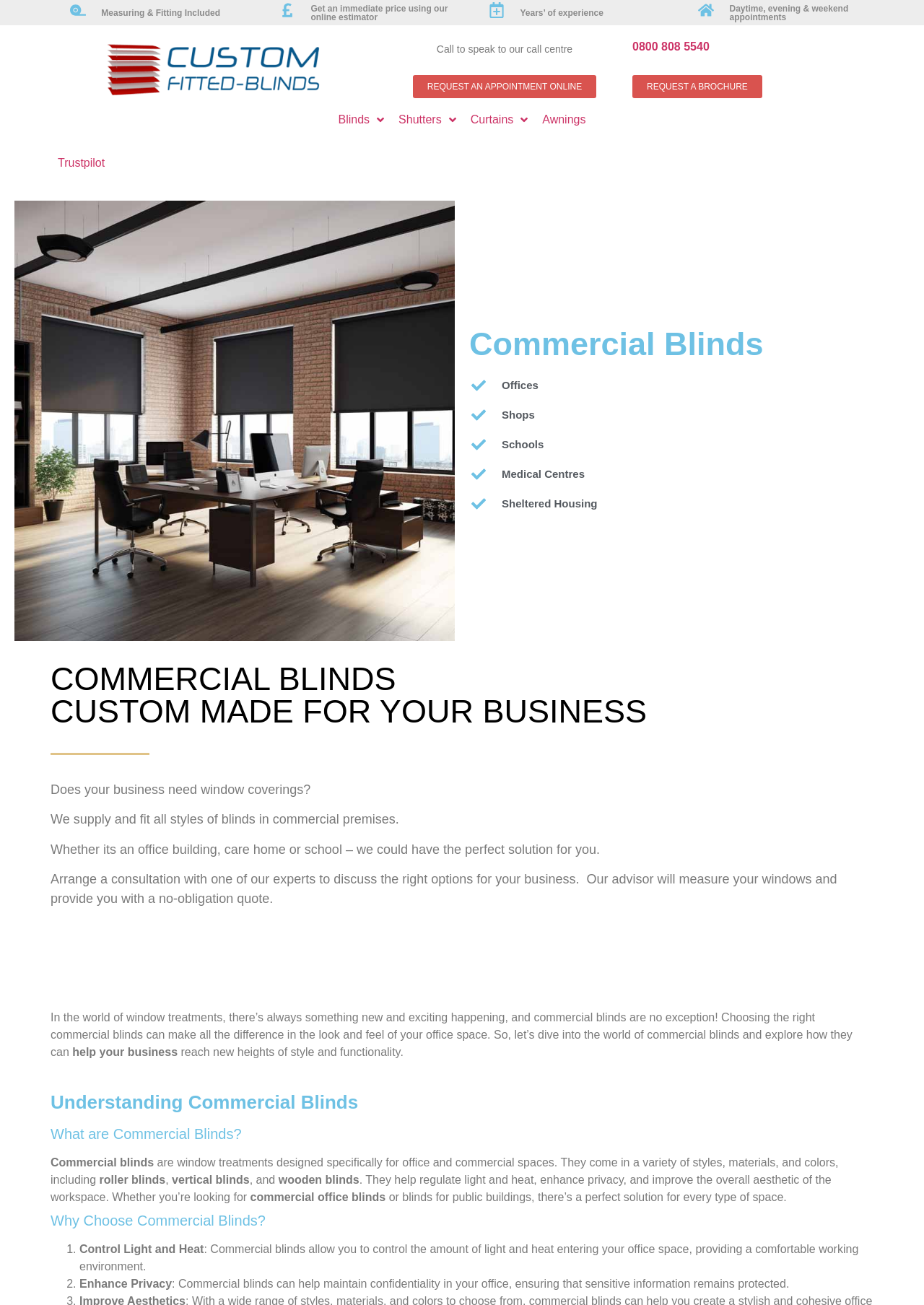Describe all the key features of the webpage in detail.

This webpage is a comprehensive guide to commercial blinds, covering various aspects such as style, functionality, and top choices. At the top of the page, there are four headings that highlight the benefits of the company's services, including measuring and fitting, online estimation, years of experience, and flexible appointment scheduling. Below these headings, there is a phone number and a call-to-action to speak to the call center.

On the left side of the page, there is a logo of Custom Fitted Blinds, accompanied by an image of the same logo. Below the logo, there are links to request an appointment online, request a brochure, and navigate to different sections of the website, including blinds, shutters, curtains, and awnings.

On the right side of the page, there is a large image of black roller blinds in an office setting. Above the image, there is a heading that reads "Commercial Blinds" and a list of different types of commercial premises, including offices, shops, schools, and medical centers.

Below the image, there is a heading that introduces the topic of commercial blinds, followed by a series of paragraphs that explain the importance of window coverings for businesses. The text highlights the benefits of commercial blinds, including their ability to regulate light and heat, enhance privacy, and improve the overall aesthetic of the workspace.

Further down the page, there is a section that explores the world of commercial blinds, including the different styles, materials, and colors available. The text also explains the benefits of choosing commercial blinds, including their ability to control light and heat, enhance privacy, and improve the overall working environment.

Throughout the page, there are several headings and subheadings that break up the content and make it easier to navigate. The overall layout is well-organized, with a clear hierarchy of information and a focus on providing valuable content to the user.